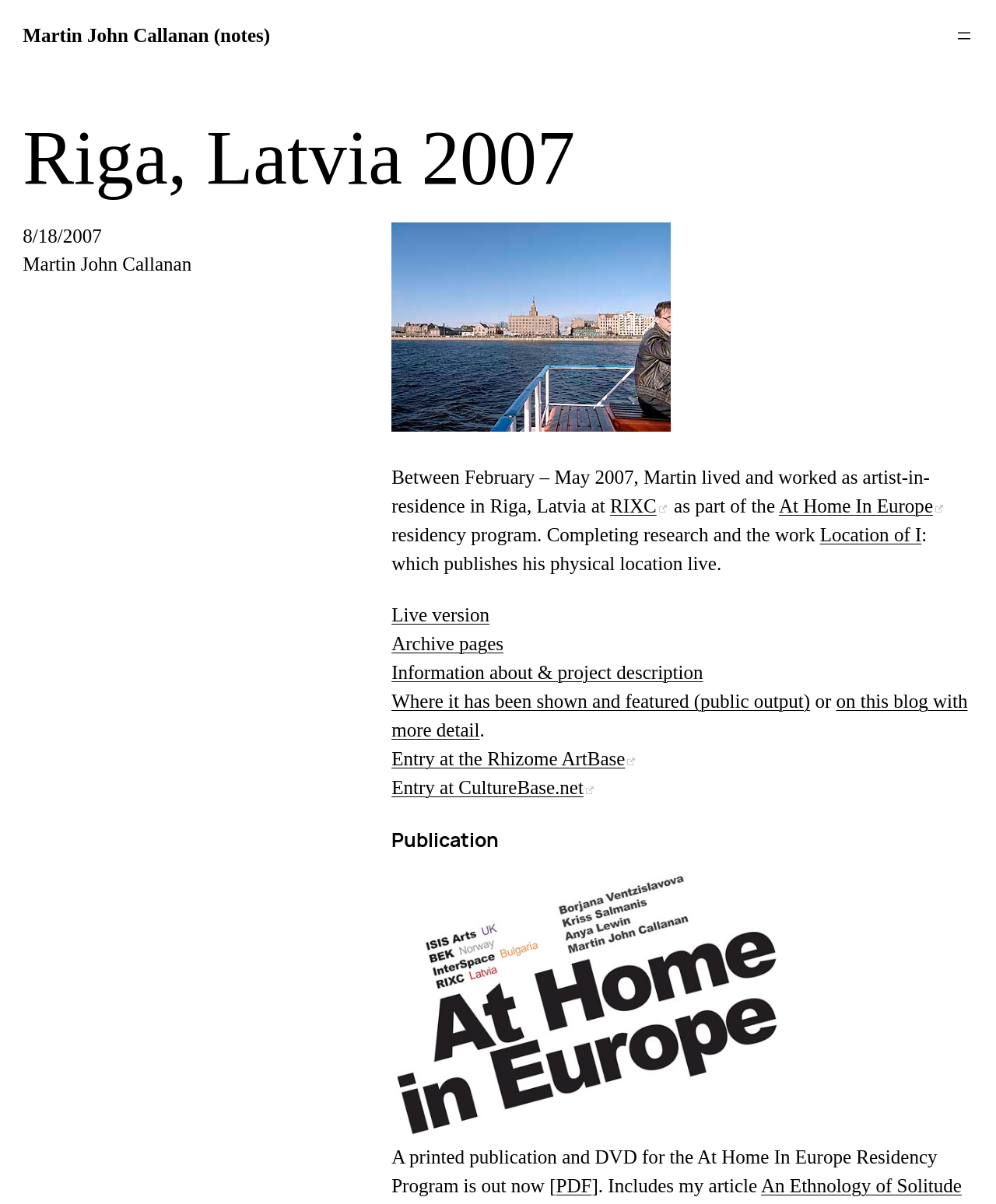Given the description "Add to Cart", determine the bounding box of the corresponding UI element.

None